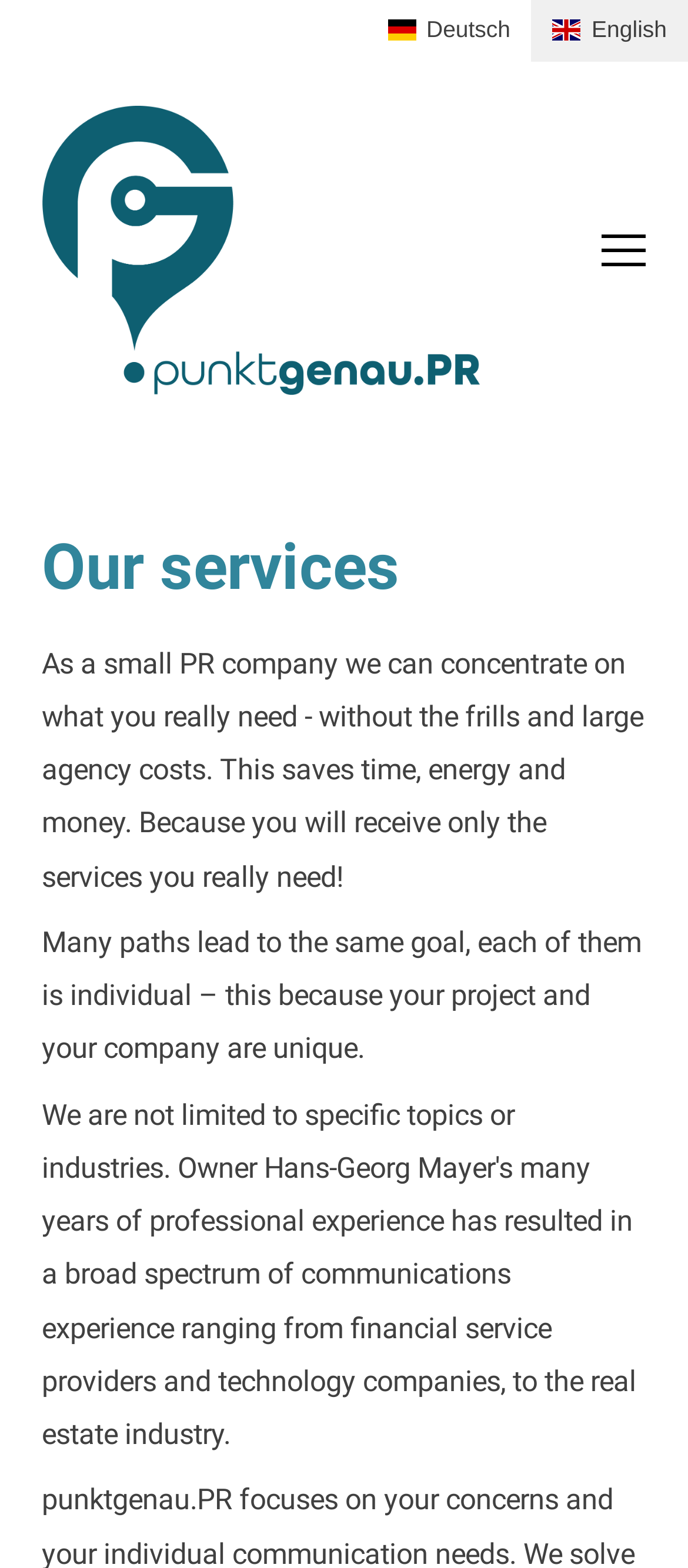Look at the image and give a detailed response to the following question: What is the company's name?

The company's name is displayed as a link at the top of the webpage, and it is also shown as an image, which indicates that the company's name is Punktgenau.PR.